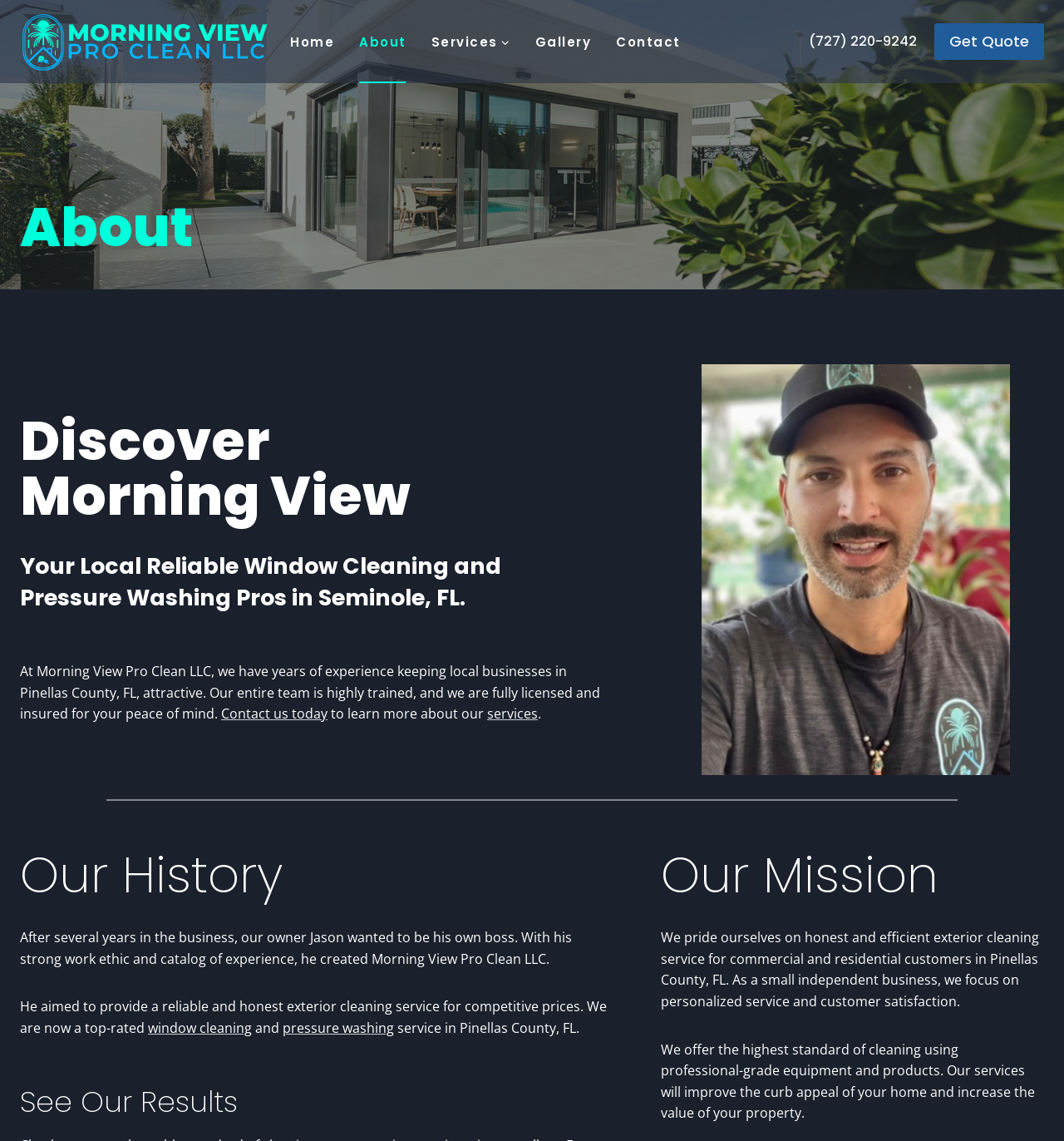Articulate a complete and detailed caption of the webpage elements.

The webpage is about Morning View Pro Clean, a professional window cleaning and pressure washing service in Seminole, FL. At the top left, there is a logo and a link to the company's homepage. Next to it, there is a navigation menu with links to different sections of the website, including Home, About, Services, Gallery, and Contact.

On the right side of the top section, there are two links: a phone number and a "Get Quote" button. Below this section, there is a heading that reads "About" and a subheading that introduces the company as a reliable window cleaning and pressure washing service in Seminole, FL.

The main content of the page is divided into several sections. The first section describes the company's experience and services, with a paragraph of text and a link to contact the company. Below this section, there is an image related to window cleaning and pressure washing.

The next section is about the company's history, with a heading and a paragraph of text that describes how the owner, Jason, started the business. This section is followed by another section that highlights the company's mission, with a heading and a paragraph of text that describes the company's focus on personalized service and customer satisfaction.

There are several links throughout the page, including links to learn more about the company's services, to see the company's results, and to contact the company. At the bottom right of the page, there is a "Scroll to top" button.